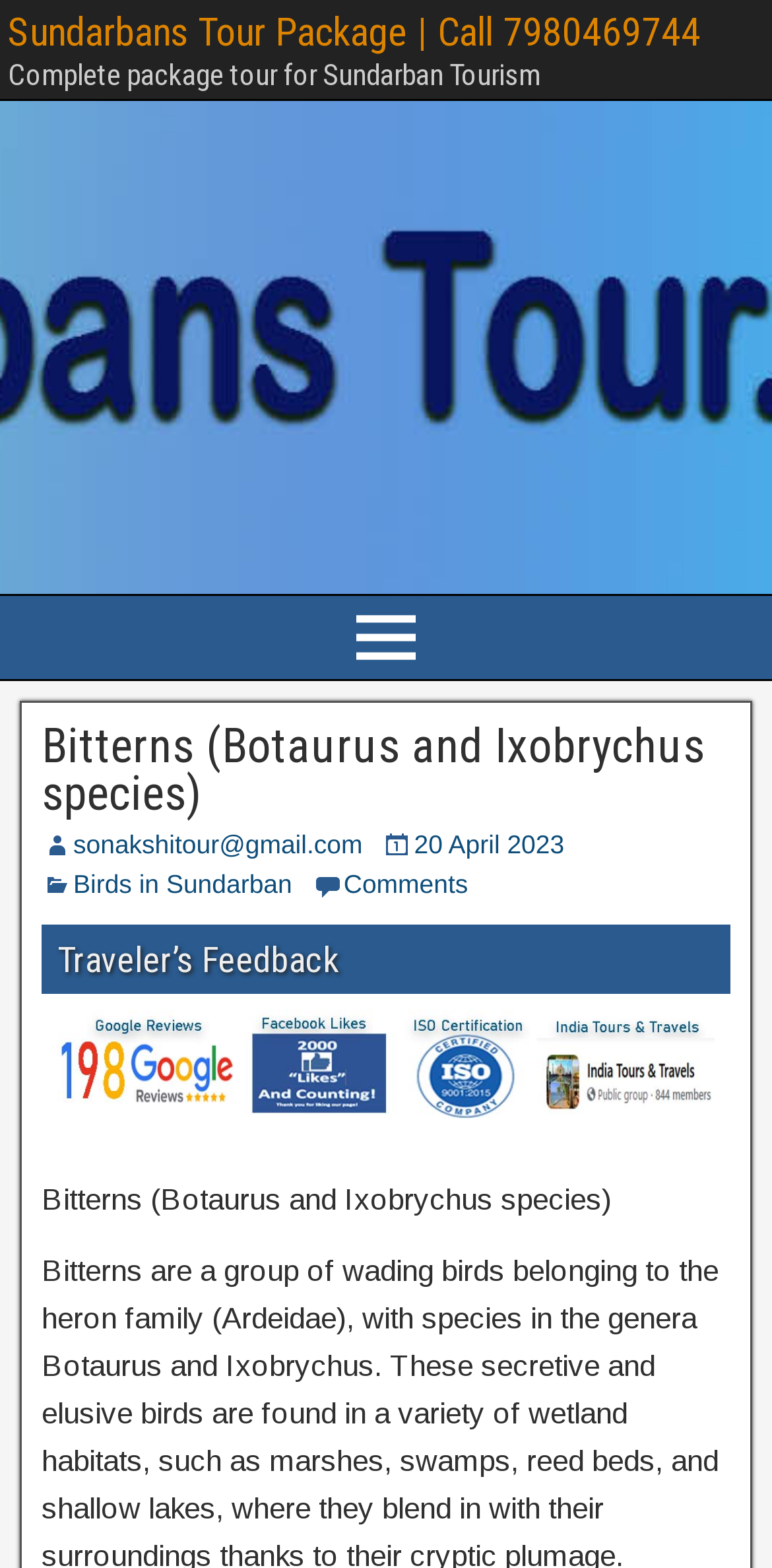Please give a succinct answer to the question in one word or phrase:
What is the contact email for the tour package?

sonakshitour@gmail.com